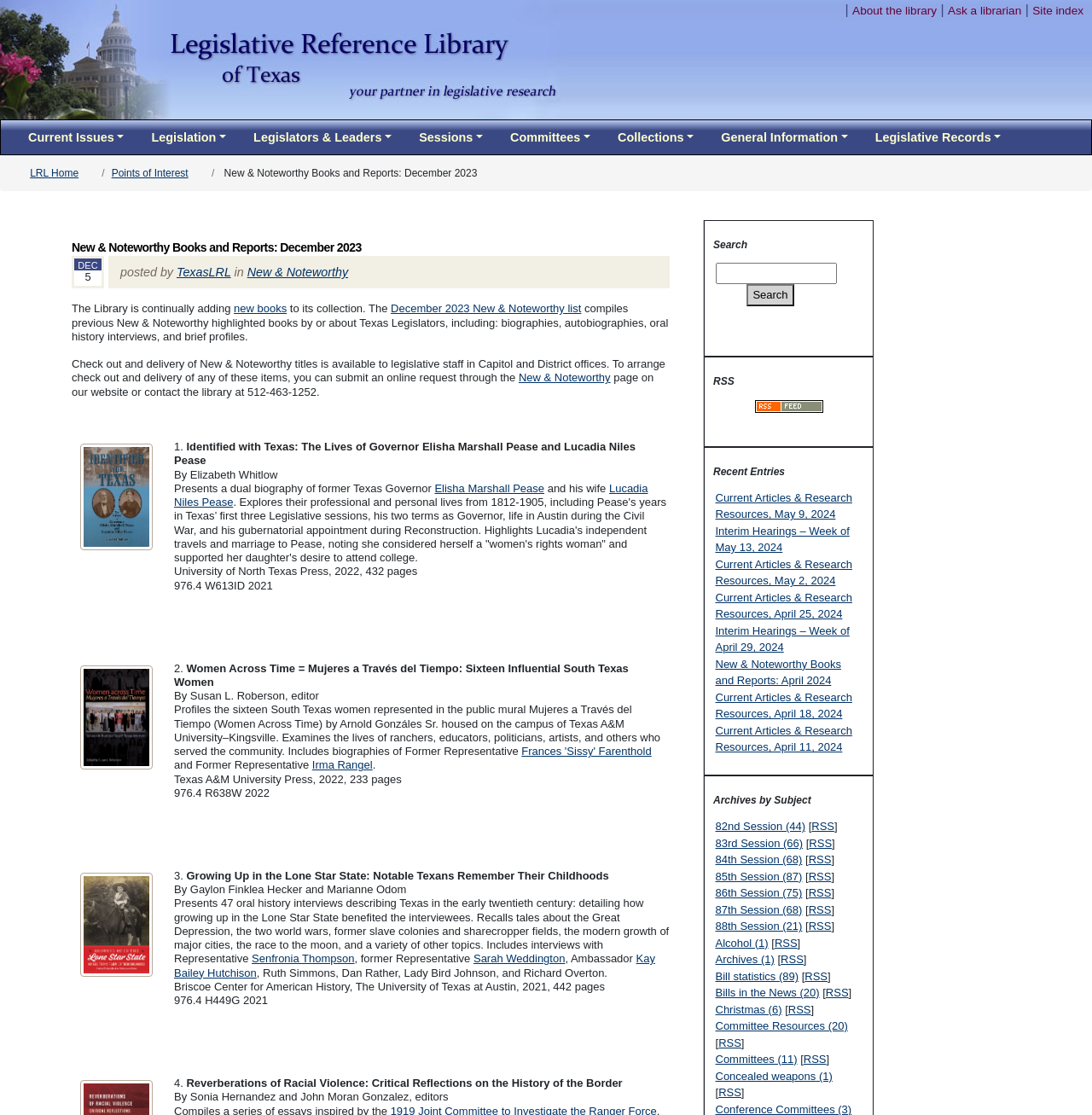Use one word or a short phrase to answer the question provided: 
Who is the editor of the second book?

Susan L. Roberson